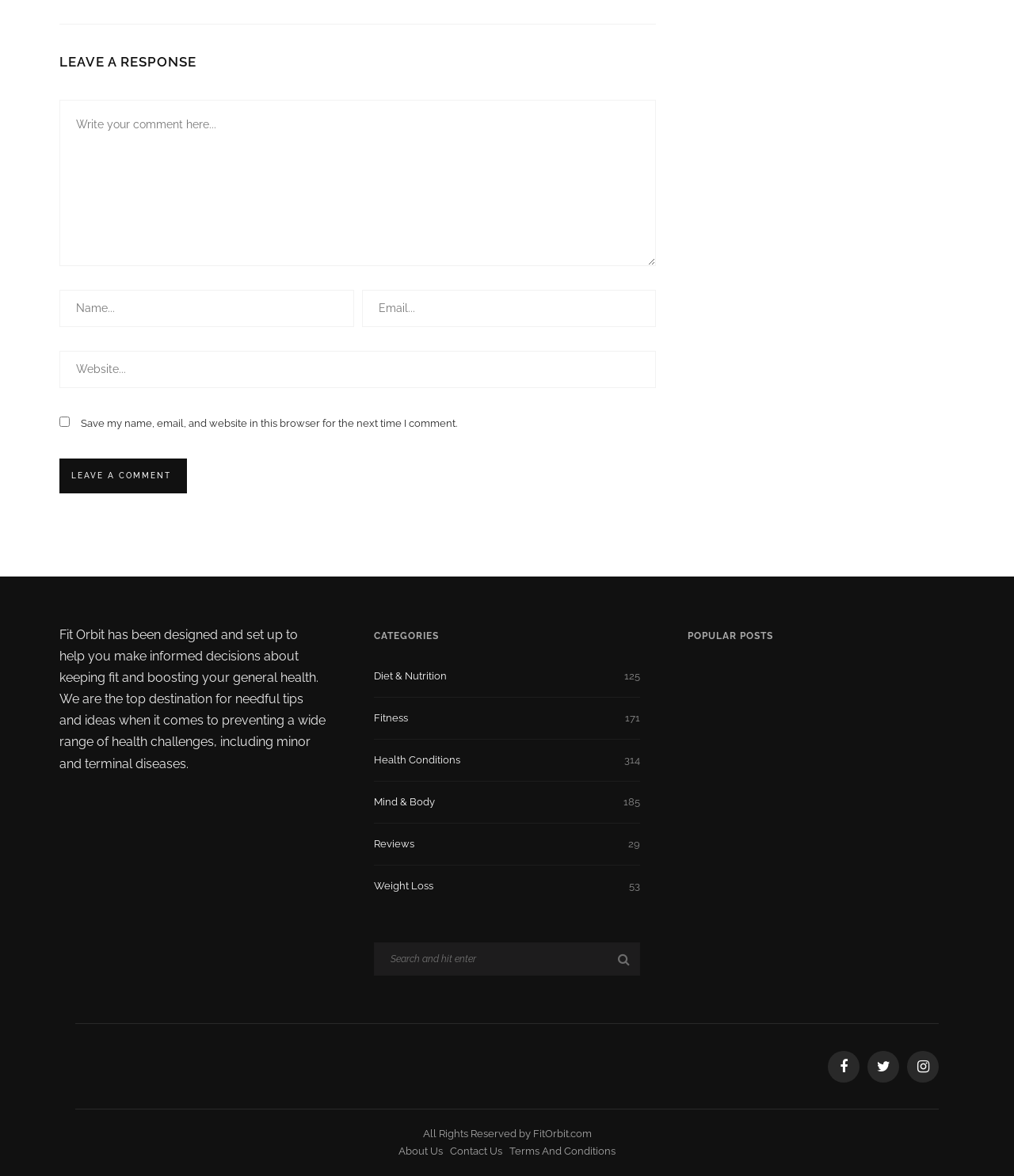Please mark the clickable region by giving the bounding box coordinates needed to complete this instruction: "View popular post 'Why Do I Feel Like I’m Going To Die Soon'".

[0.678, 0.567, 0.941, 0.621]